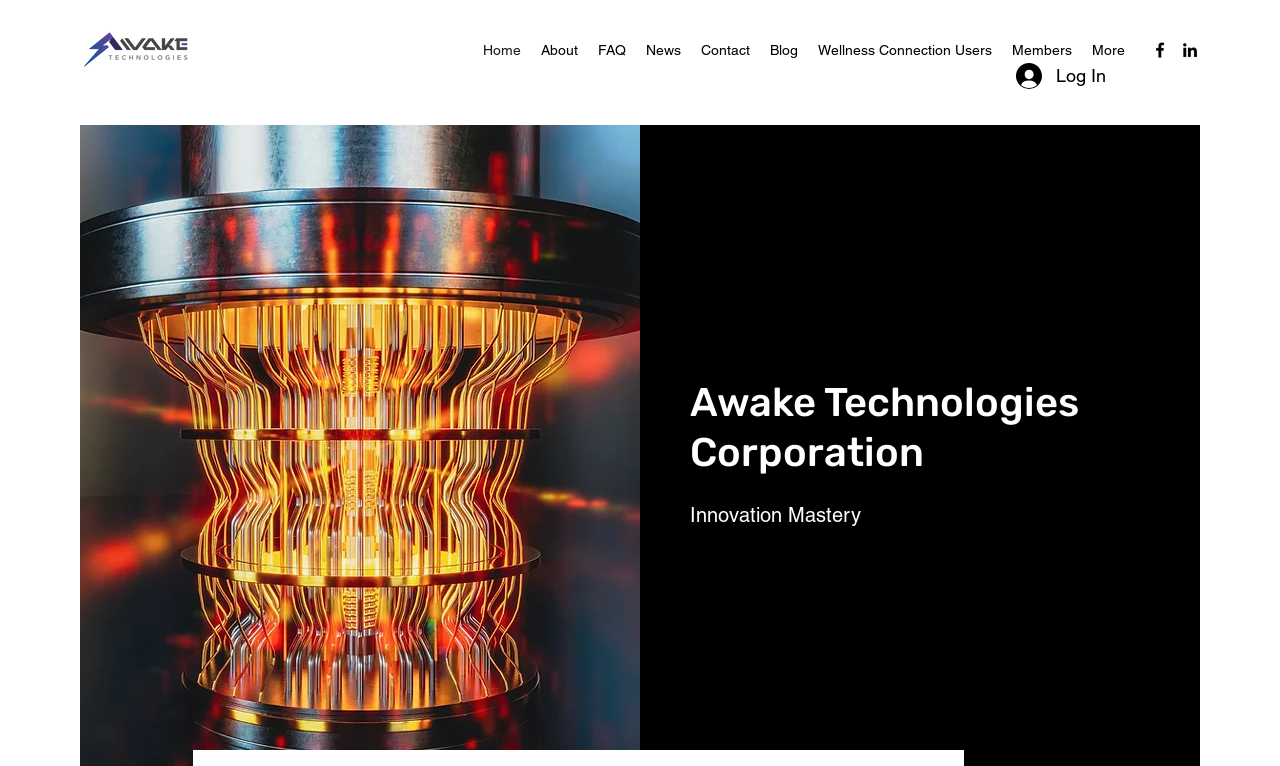Show the bounding box coordinates of the region that should be clicked to follow the instruction: "Click on the 'Covid-19 epidemic' link."

None